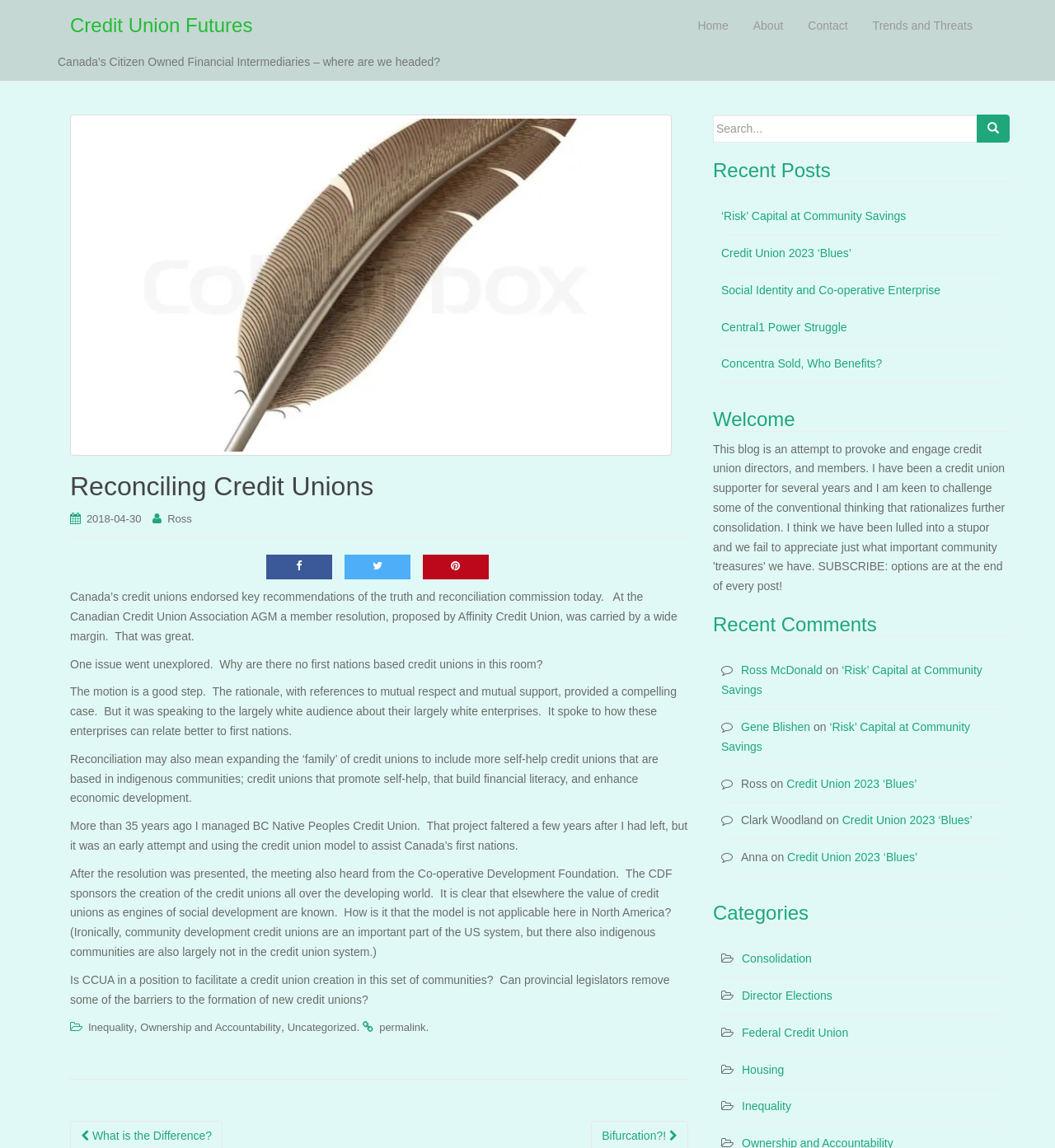Find the bounding box coordinates of the element to click in order to complete the given instruction: "Explore the category of Inequality."

[0.703, 0.958, 0.75, 0.969]